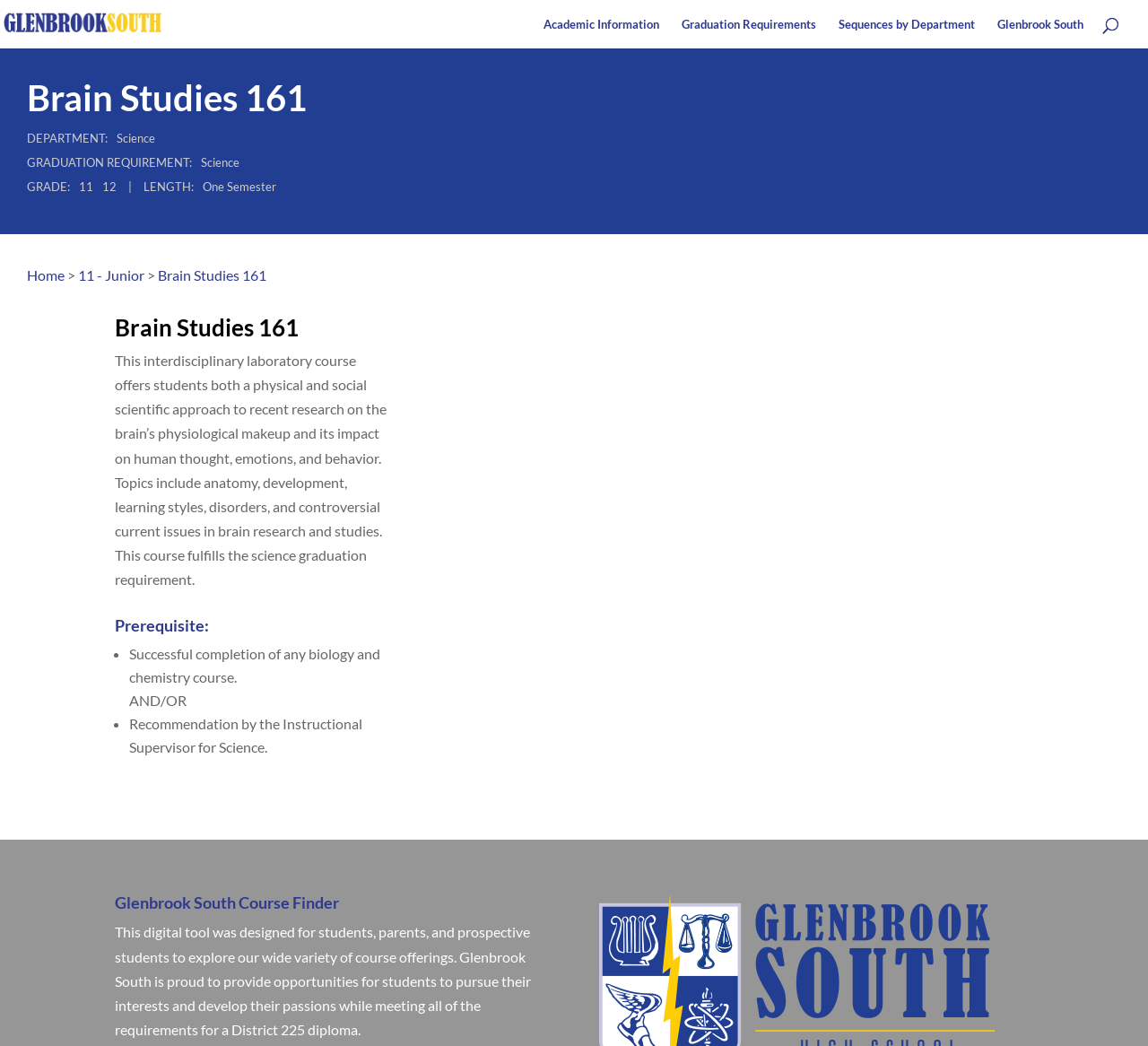What is the purpose of the Glenbrook South Course Finder?
Give a single word or phrase answer based on the content of the image.

To explore course offerings